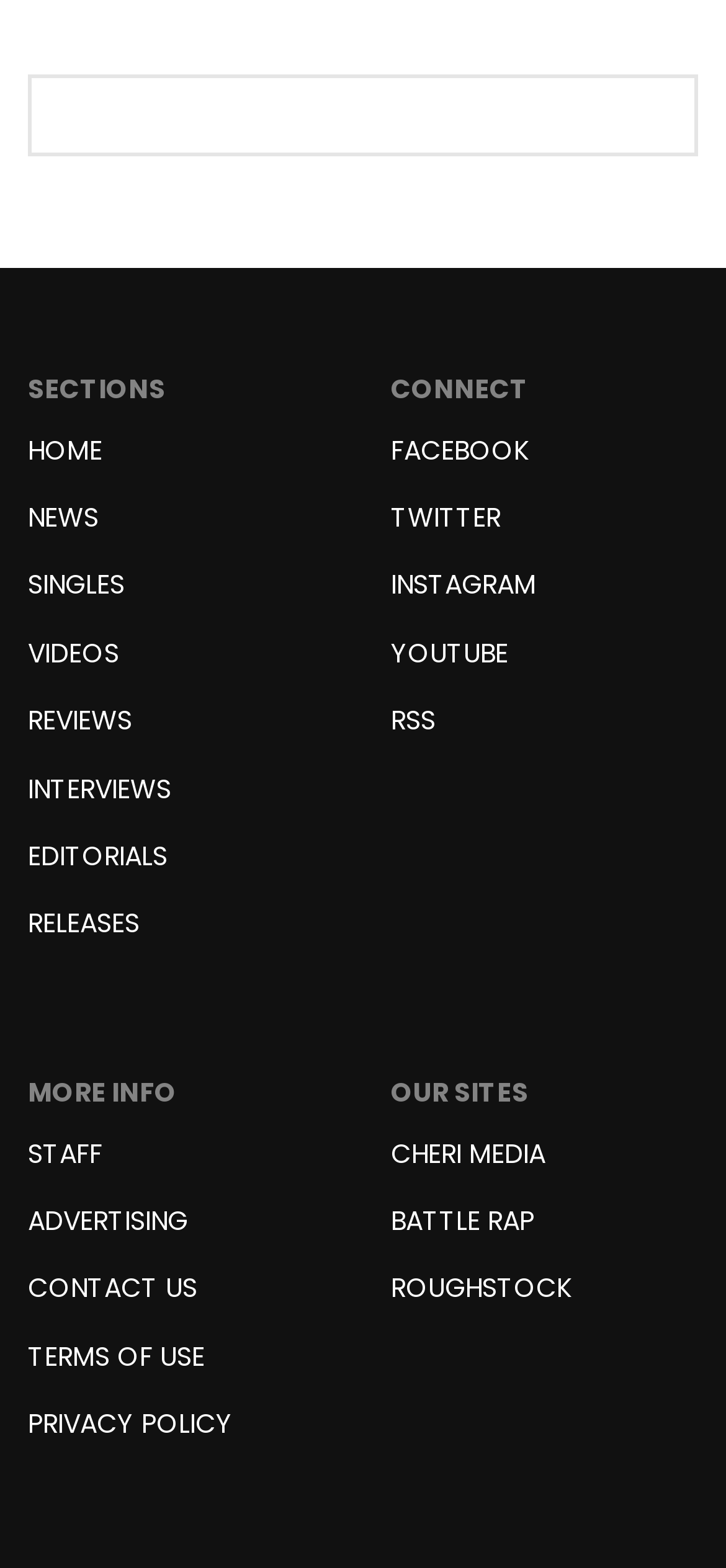Determine the bounding box coordinates of the element's region needed to click to follow the instruction: "go to home page". Provide these coordinates as four float numbers between 0 and 1, formatted as [left, top, right, bottom].

[0.038, 0.275, 0.141, 0.306]